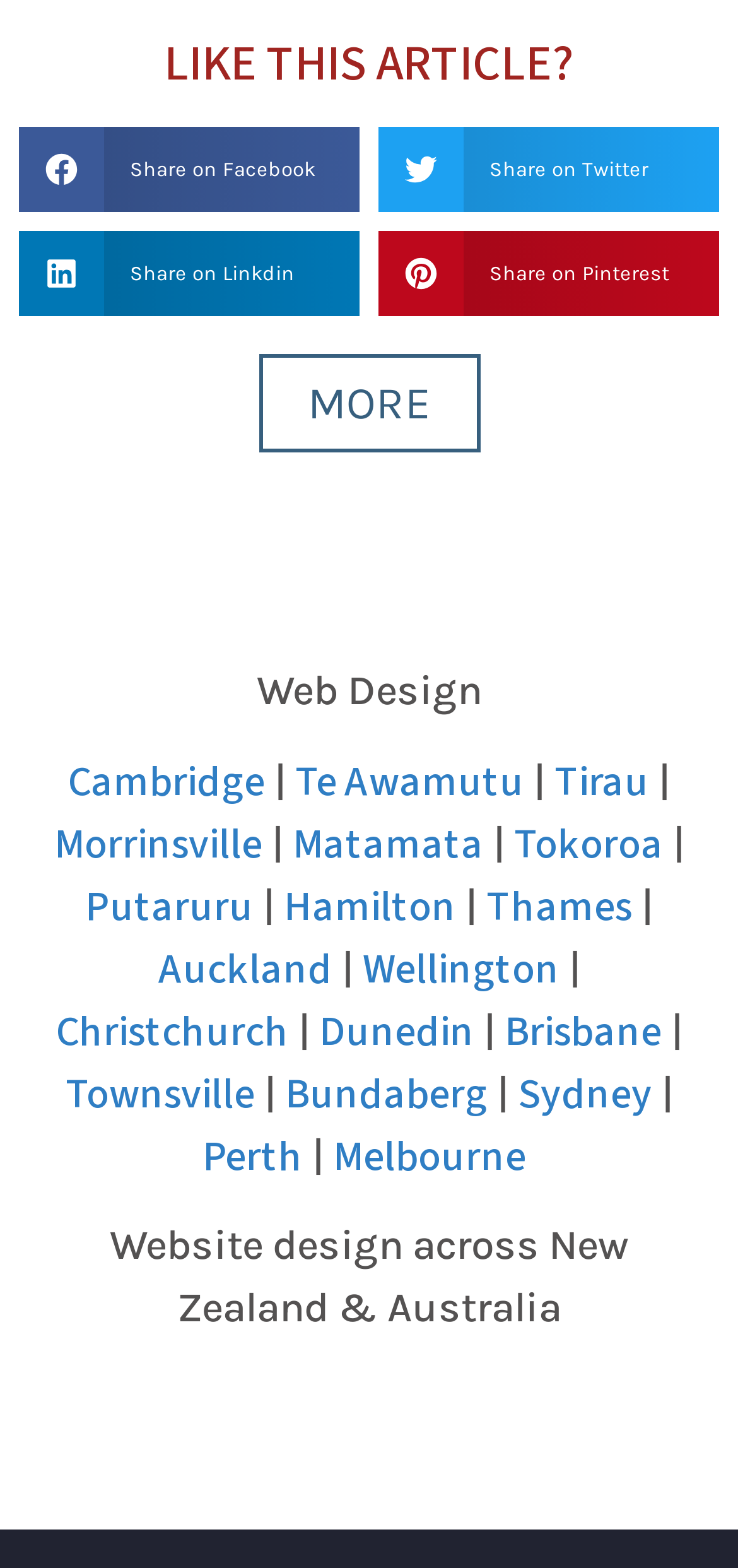Please provide a brief answer to the following inquiry using a single word or phrase:
How many cities are listed on the webpage?

15